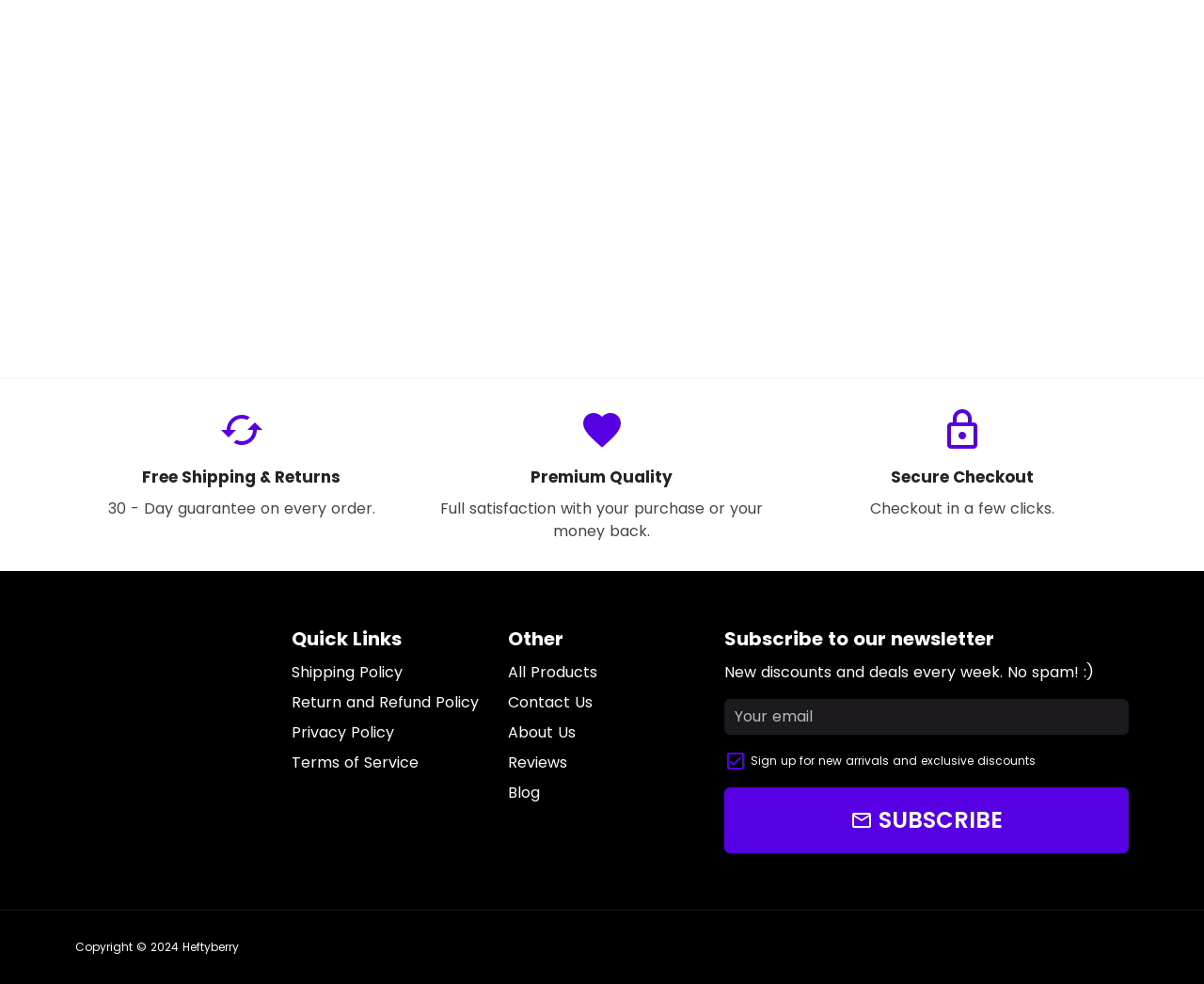What is the guarantee on every order?
Please provide a full and detailed response to the question.

I found a StaticText element with the text '30 - Day guarantee on every order.' This suggests that the website offers a 30-day guarantee on every order.